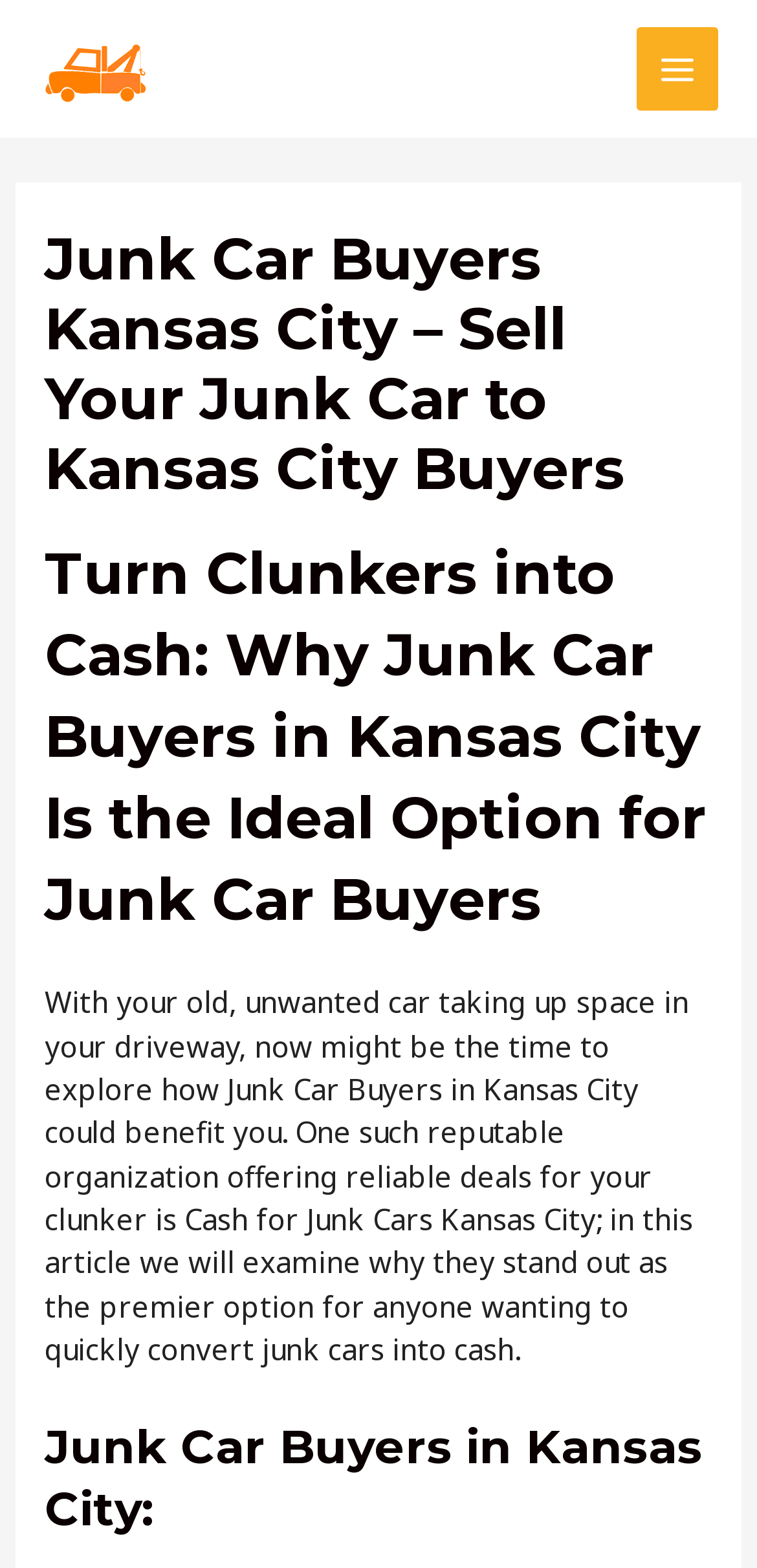Locate the headline of the webpage and generate its content.

Junk Car Buyers Kansas City – Sell Your Junk Car to Kansas City Buyers